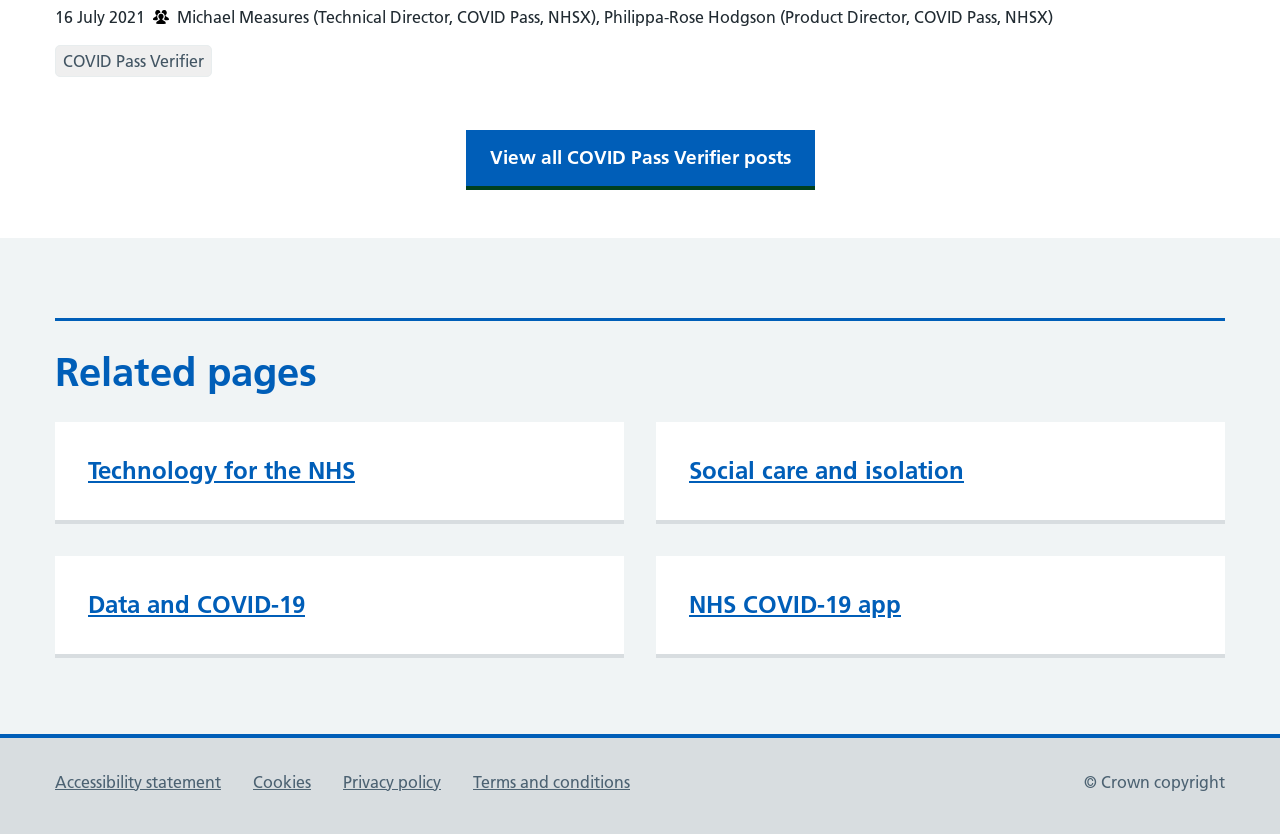Please identify the bounding box coordinates of the clickable region that I should interact with to perform the following instruction: "Check Accessibility statement". The coordinates should be expressed as four float numbers between 0 and 1, i.e., [left, top, right, bottom].

[0.043, 0.925, 0.173, 0.949]